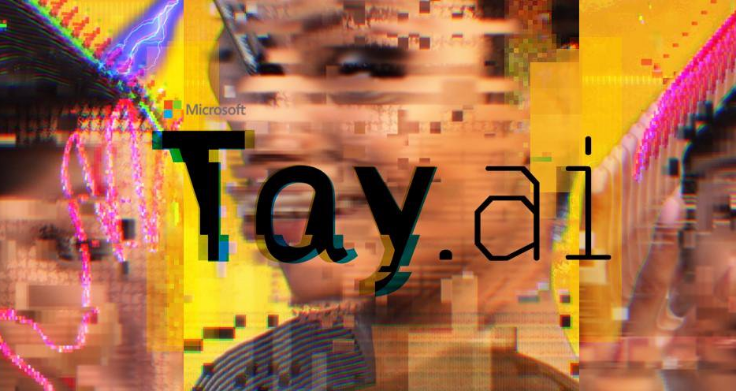Explain the details of the image you are viewing.

The image features a vibrant and distorted visual representation of "Tay.ai," which is associated with Microsoft's experimental chatbot, Tay. The background showcases a blend of vivid colors, glitch effects, and a colorful aesthetic that embodies the digital and AI landscape. Prominently displayed is the name "Tay.ai" in a bold, stylized font, emphasizing its identity as an AI entity.

In the upper left corner, the Microsoft logo adds context to the origin of this technology. The composition features abstract and fragmented elements that create a sense of chaos and energy, reflecting the complexities and challenges of AI in digital interactions. Overall, the image captures the essence of Tay, an AI project that generated significant public interest and controversy.